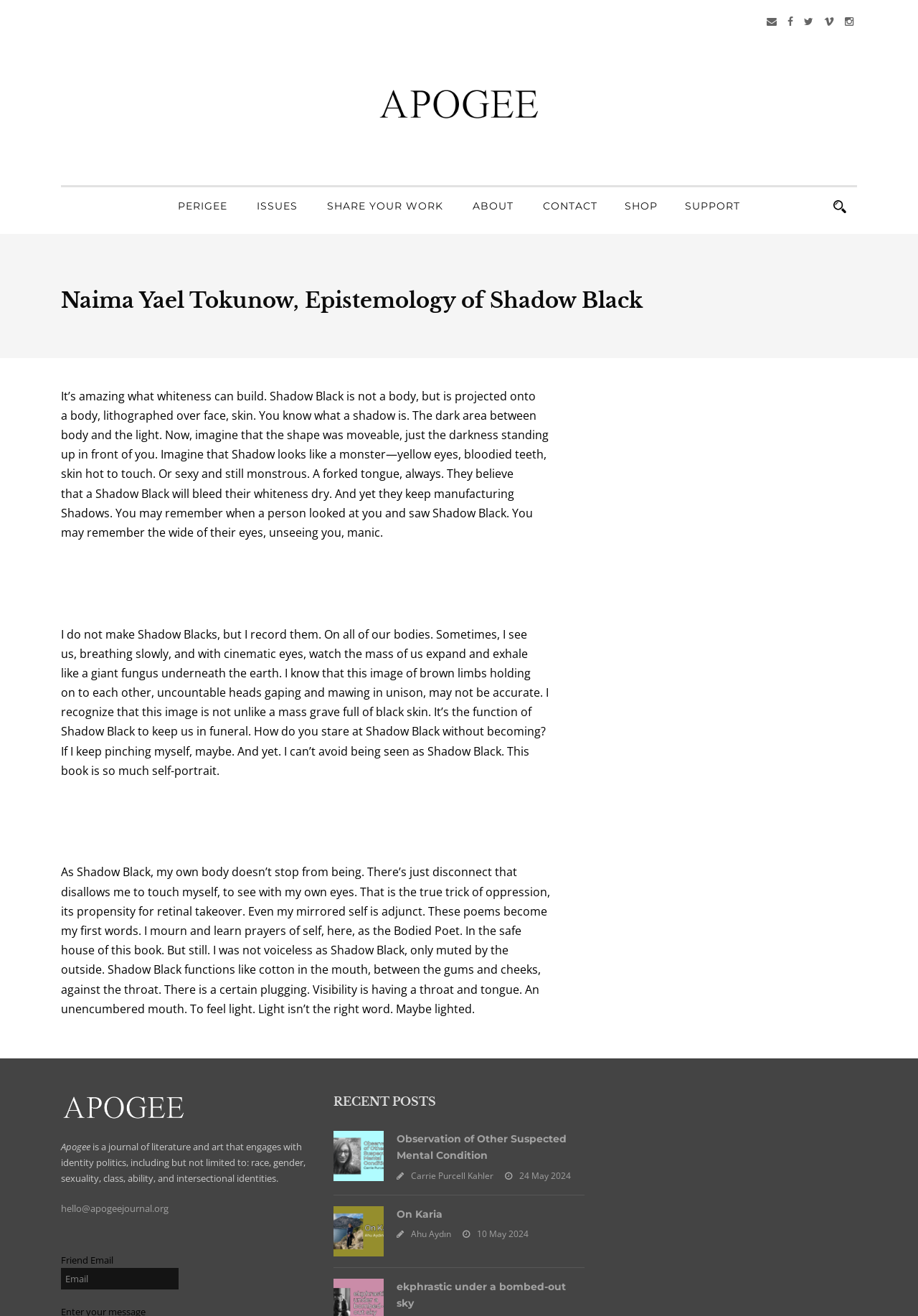Predict the bounding box coordinates for the UI element described as: "SEO". The coordinates should be four float numbers between 0 and 1, presented as [left, top, right, bottom].

None